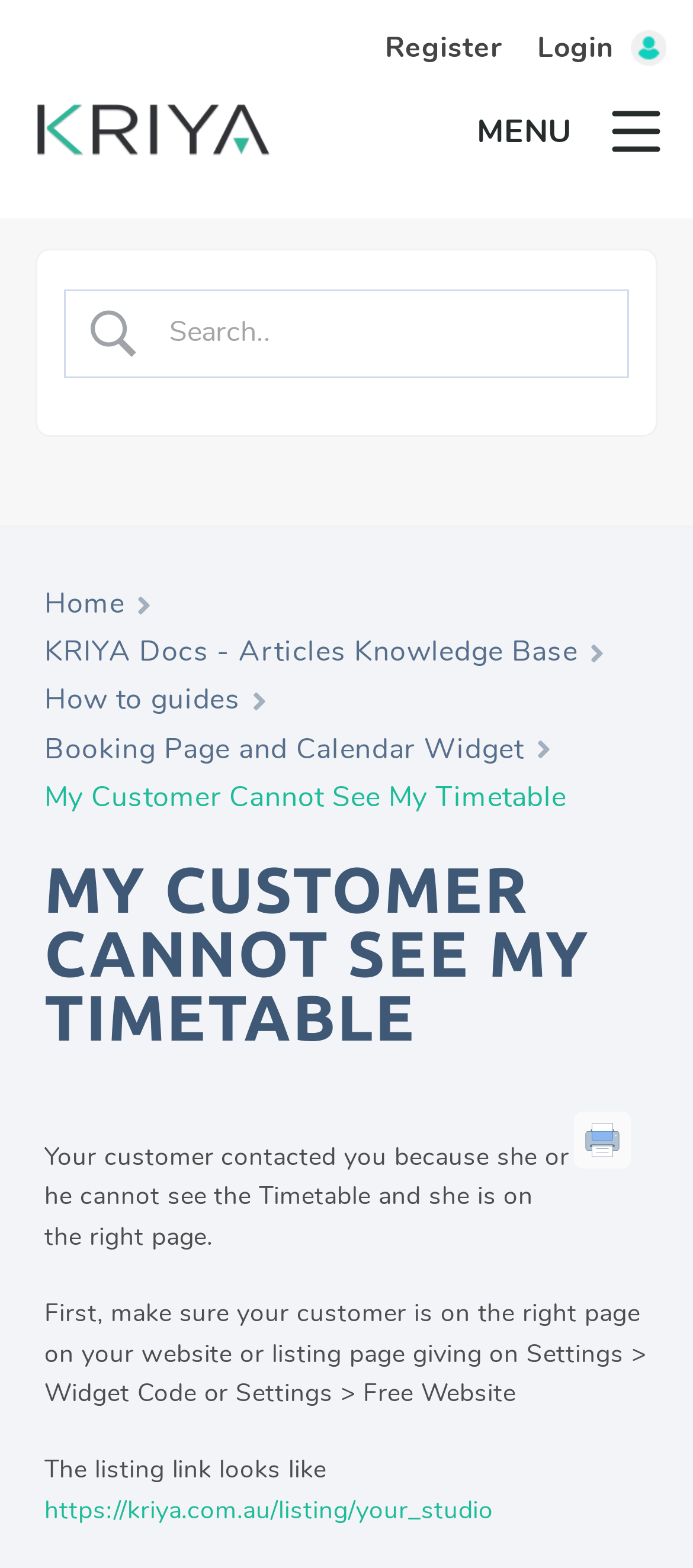Illustrate the webpage's structure and main components comprehensively.

The webpage appears to be a support or troubleshooting page, specifically addressing an issue where a customer cannot see a timetable. At the top left, there is a link and an image with the text "KRIYA Online Booking System & Scheduling Software". To the right of this, there is a link labeled "MENU". Below this, there are two links, "Register" and "Login", positioned side by side.

In the middle of the page, there is a search textbox with a placeholder text "Search..". Above this, there is a small image. On the left side of the page, there are several links, including "Home", "KRIYA Docs - Articles Knowledge Base", "How to guides", and "Booking Page and Calendar Widget", arranged vertically.

The main content of the page starts with a heading "MY CUSTOMER CANNOT SEE MY TIMETABLE" in a larger font size. Below this, there is a static text that reiterates the issue, followed by a series of instructions to resolve the problem. The instructions are presented in a paragraph format, with a link to a specific webpage ("https://kriya.com.au/listing/your_studio") at the end. There is also a small image at the bottom right corner of the page.